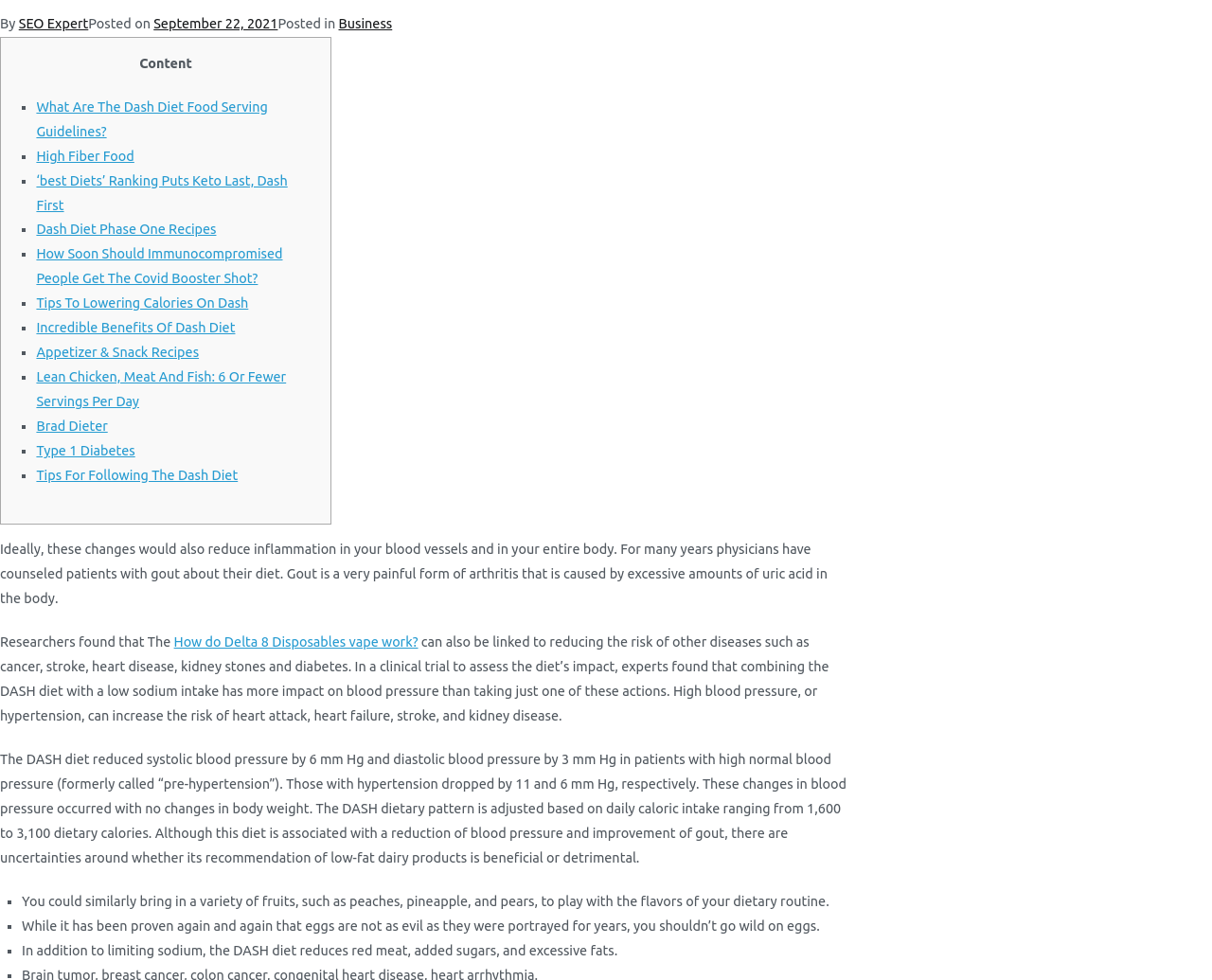Provide a one-word or brief phrase answer to the question:
How many list markers are there in the webpage?

17